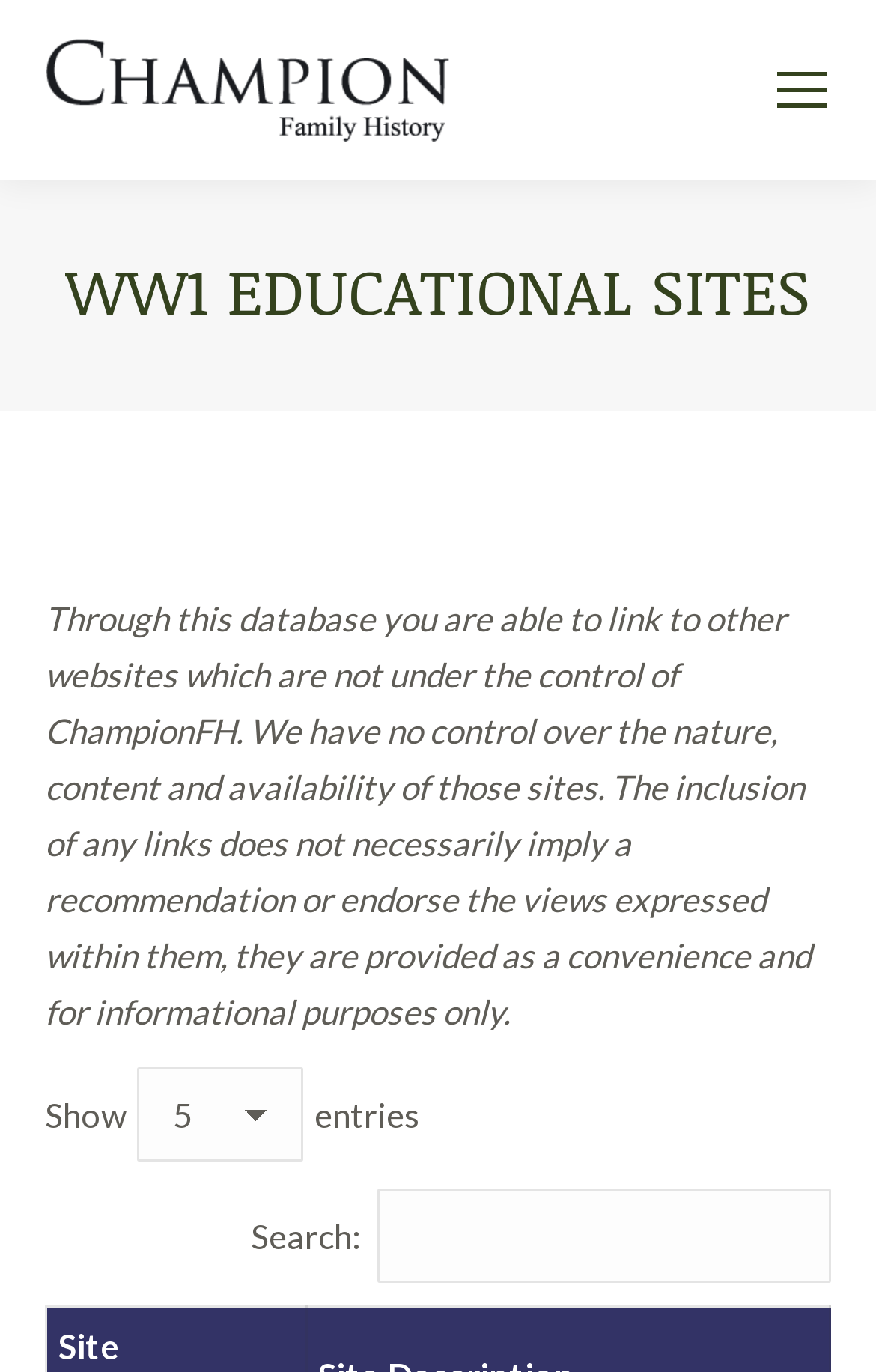Provide the bounding box coordinates for the UI element that is described by this text: "Wix.com". The coordinates should be in the form of four float numbers between 0 and 1: [left, top, right, bottom].

None